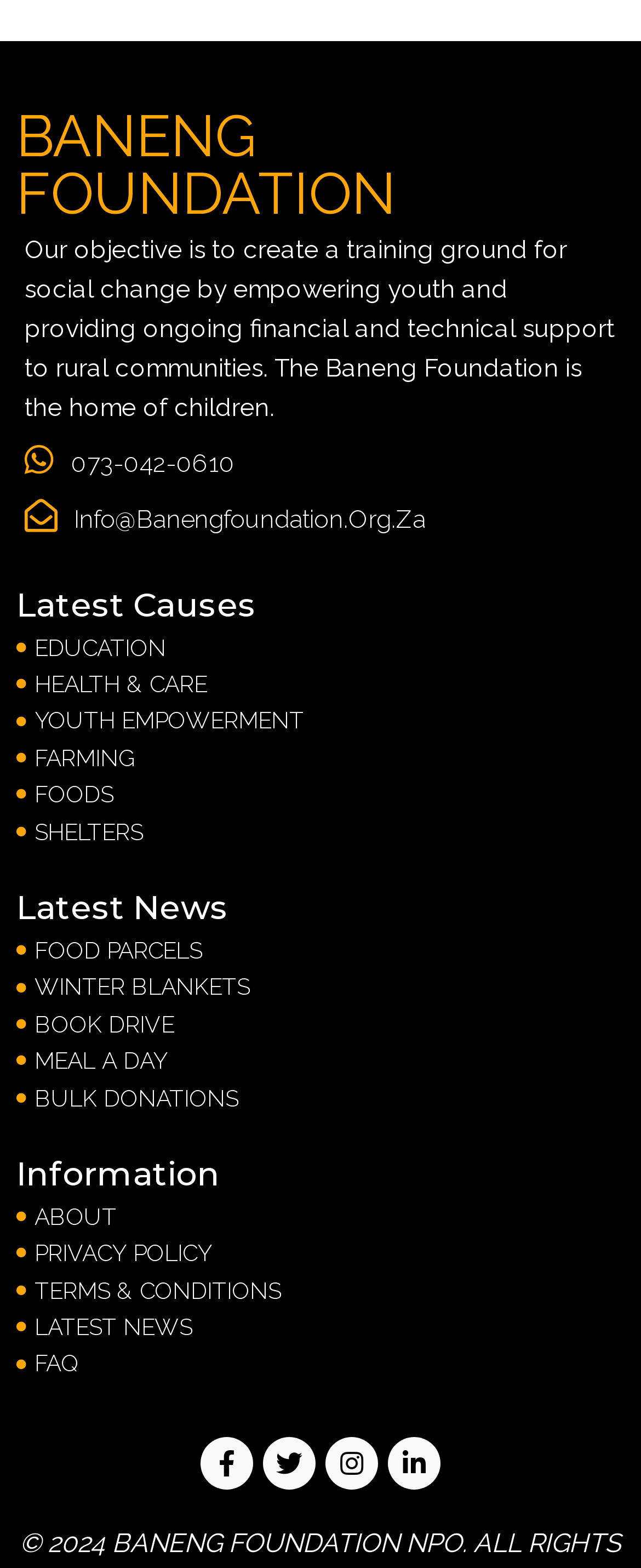Please determine the bounding box coordinates, formatted as (top-left x, top-left y, bottom-right x, bottom-right y), with all values as floating point numbers between 0 and 1. Identify the bounding box of the region described as: Privacy Policy

[0.026, 0.788, 0.974, 0.811]